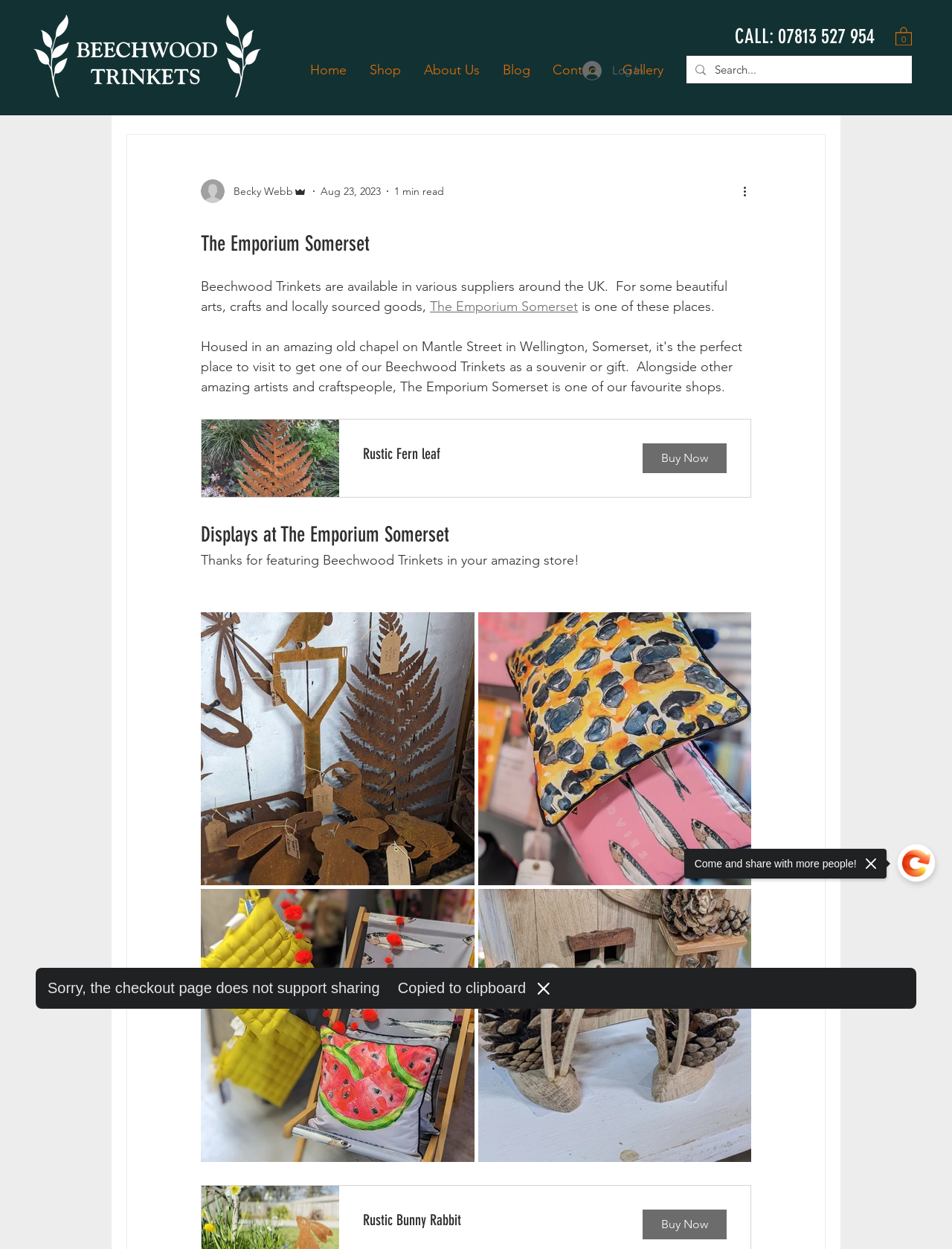Please identify the bounding box coordinates of the clickable element to fulfill the following instruction: "Log In to the website". The coordinates should be four float numbers between 0 and 1, i.e., [left, top, right, bottom].

[0.601, 0.045, 0.687, 0.068]